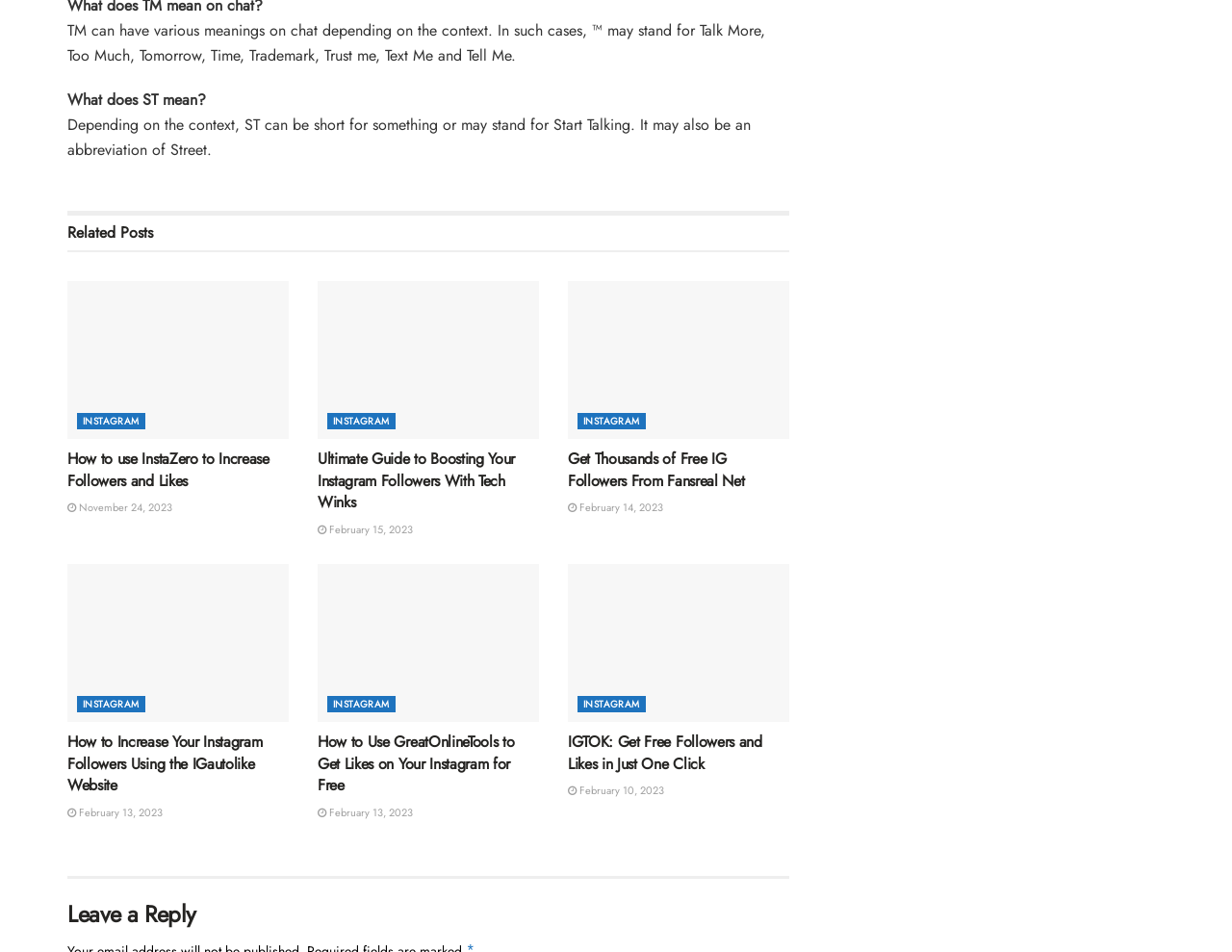Could you please study the image and provide a detailed answer to the question:
What is the purpose of InstaZero?

Based on the webpage, InstaZero is a tool that can be used to increase followers and likes on Instagram, as mentioned in the article 'How to use InstaZero to Increase Followers and Likes'.